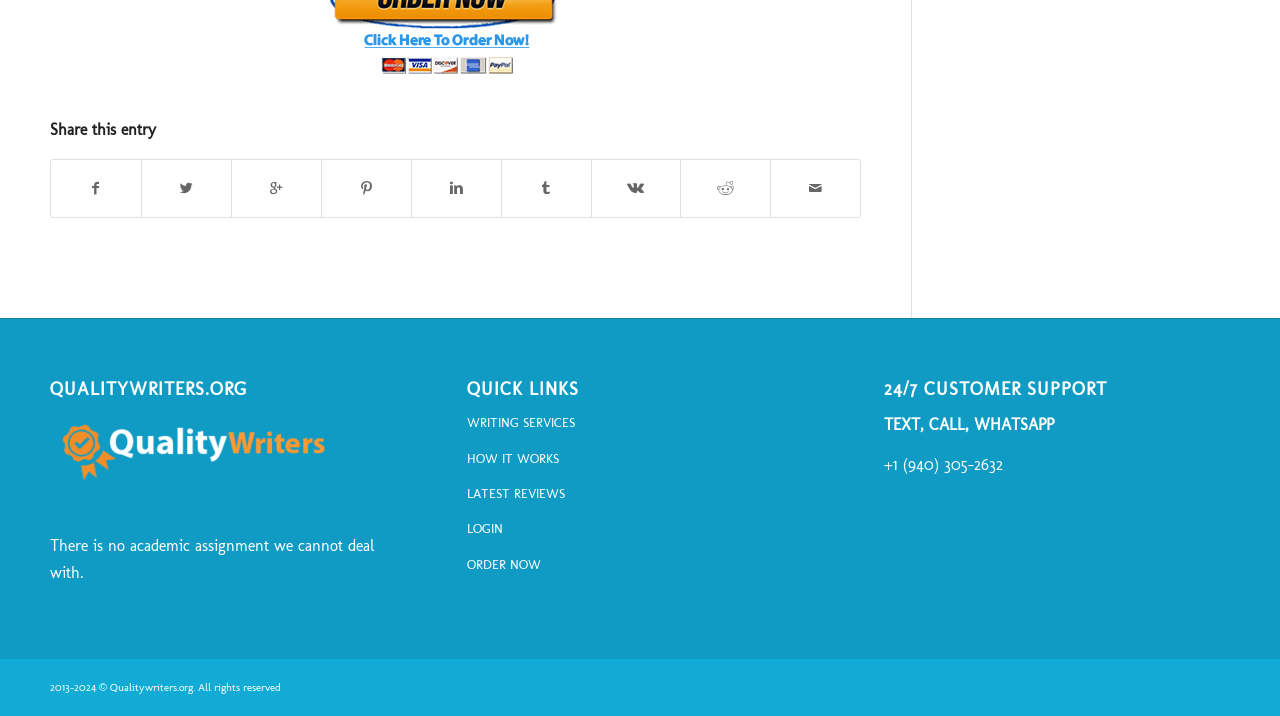Please analyze the image and give a detailed answer to the question:
What is the copyright year of the website?

I determined the answer by looking at the static text '2013-2024 © Qualitywriters.org. All rights reserved' which displays the copyright year range.